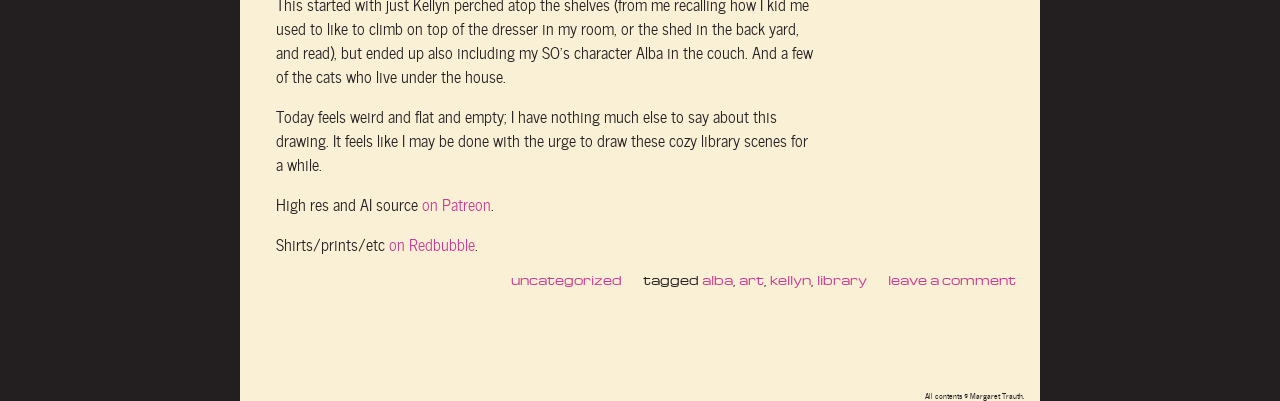Where can I find high-resolution images?
Examine the webpage screenshot and provide an in-depth answer to the question.

The text 'High res and AI source' is followed by a link 'on Patreon', indicating that high-resolution images can be found on Patreon.